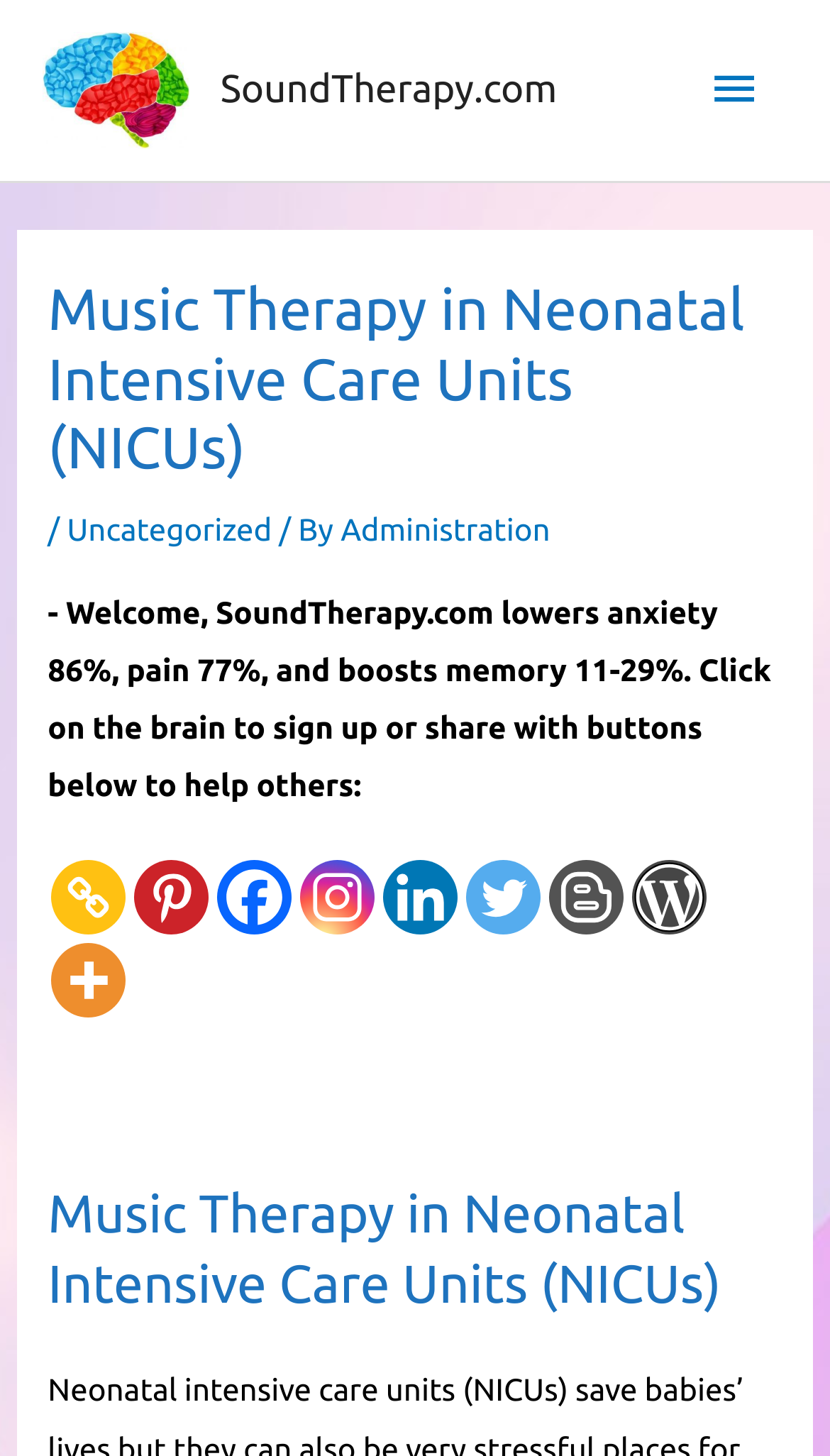Provide a brief response to the question using a single word or phrase: 
What is the website's name?

SoundTherapy.com